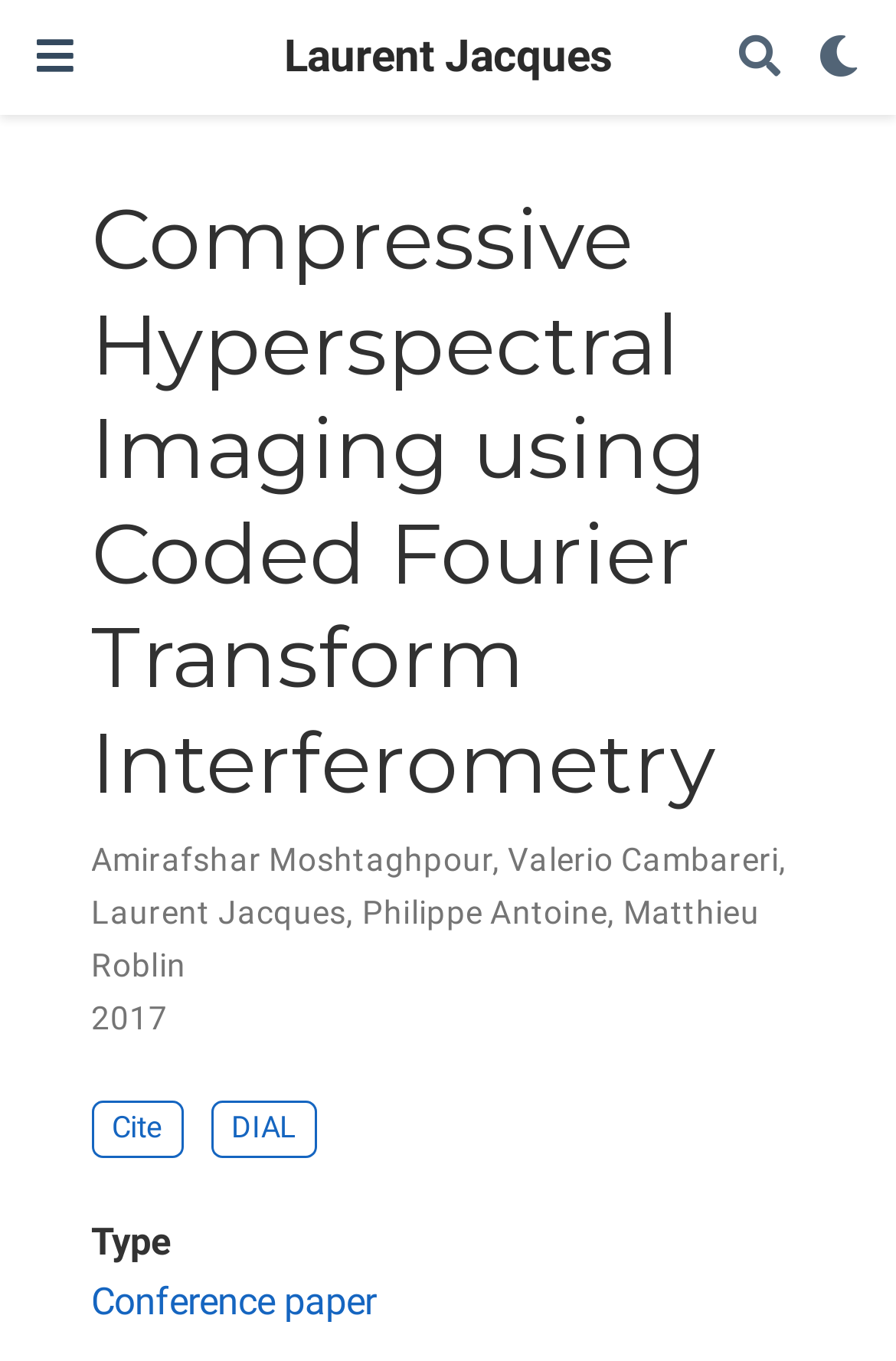Kindly determine the bounding box coordinates for the clickable area to achieve the given instruction: "View author profile".

[0.317, 0.013, 0.683, 0.071]